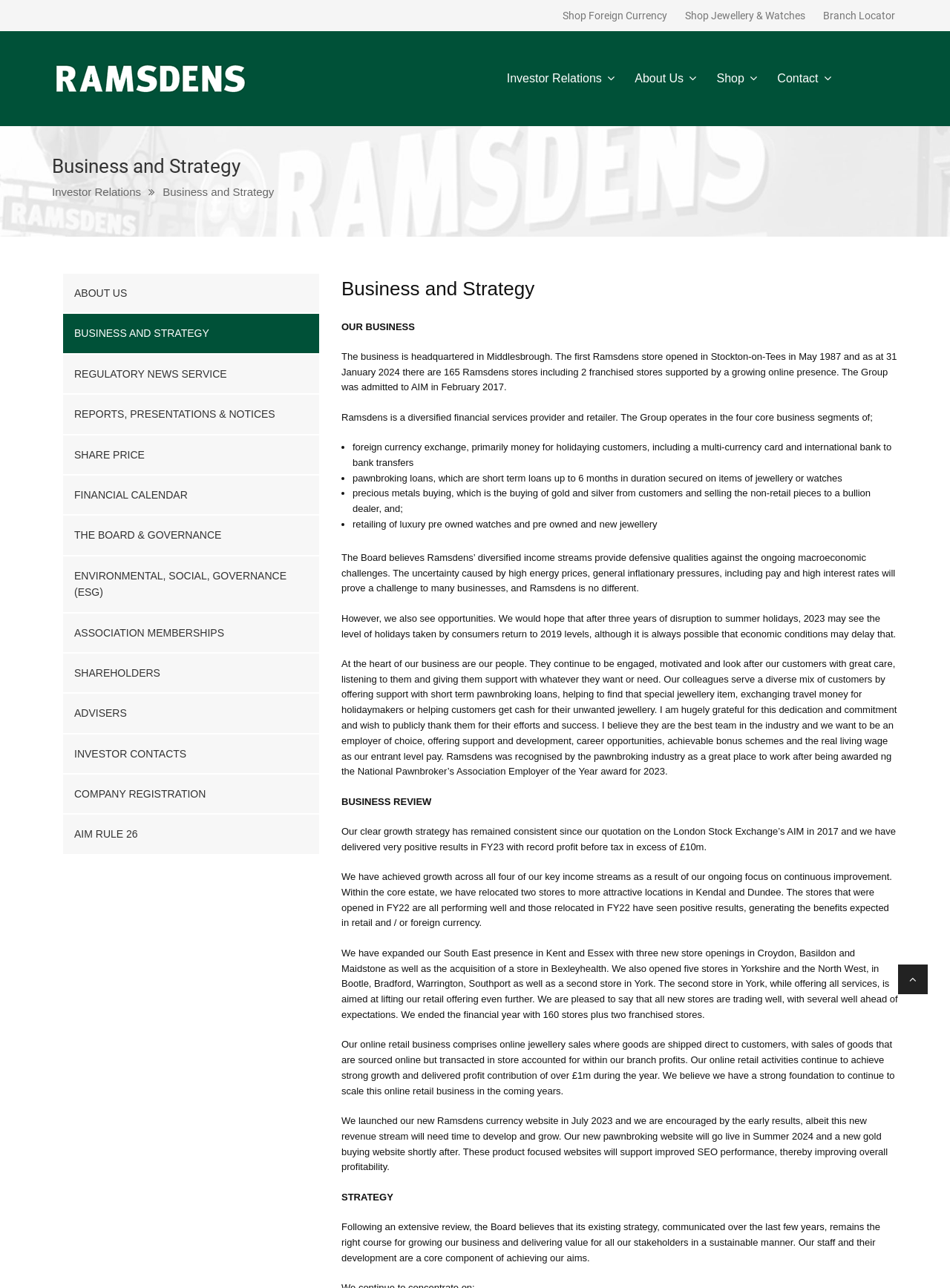Specify the bounding box coordinates of the area to click in order to follow the given instruction: "Click on the 'Investor Relations' link."

[0.533, 0.031, 0.633, 0.092]